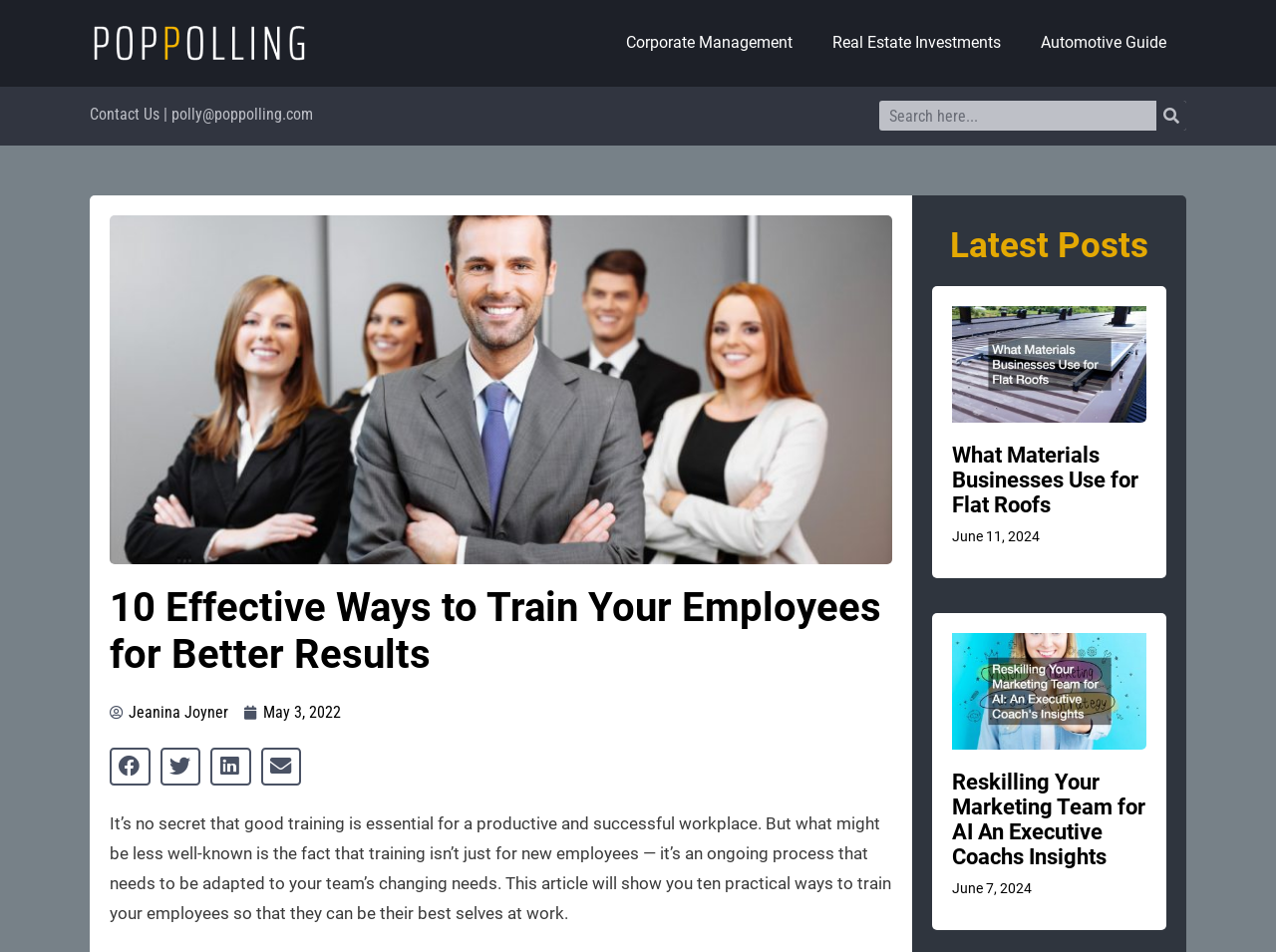Using the given description, provide the bounding box coordinates formatted as (top-left x, top-left y, bottom-right x, bottom-right y), with all values being floating point numbers between 0 and 1. Description: Search

[0.906, 0.106, 0.93, 0.137]